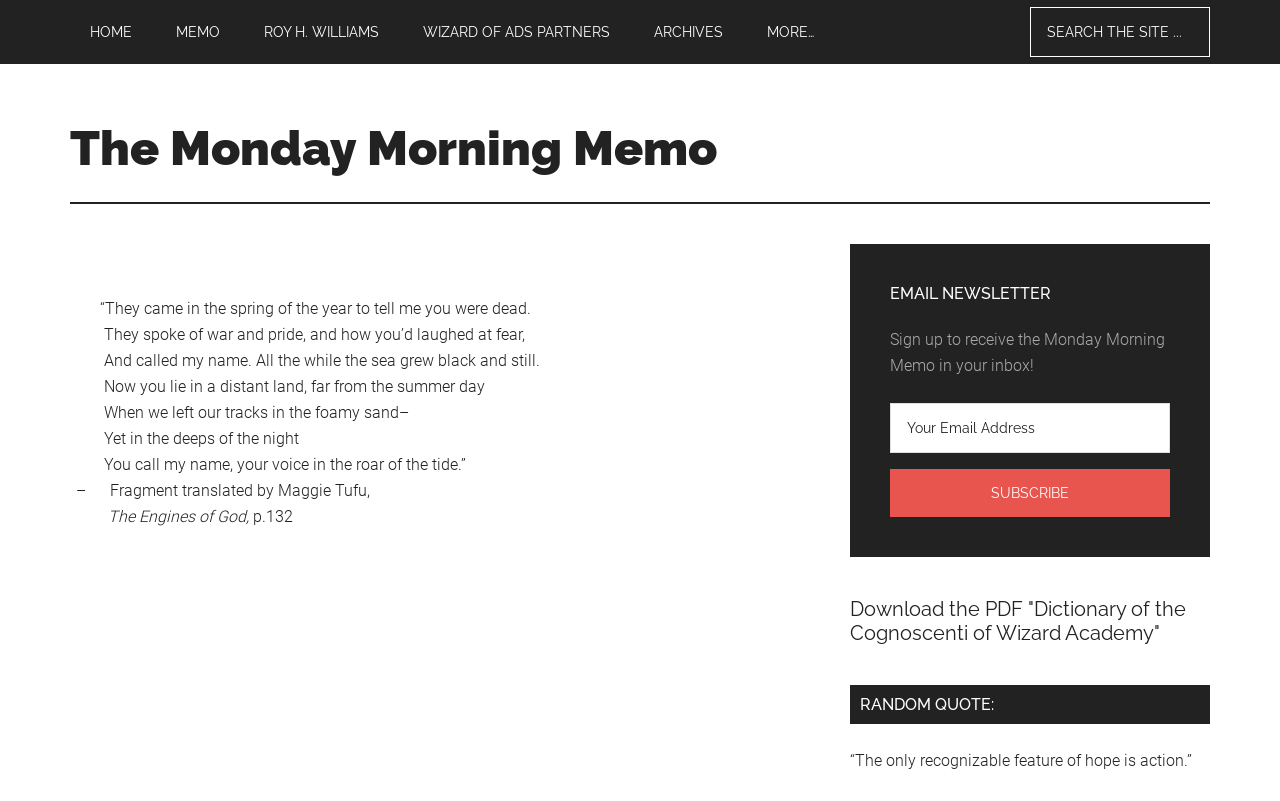Predict the bounding box of the UI element that fits this description: "Wizard of Ads Partners".

[0.315, 0.0, 0.492, 0.08]